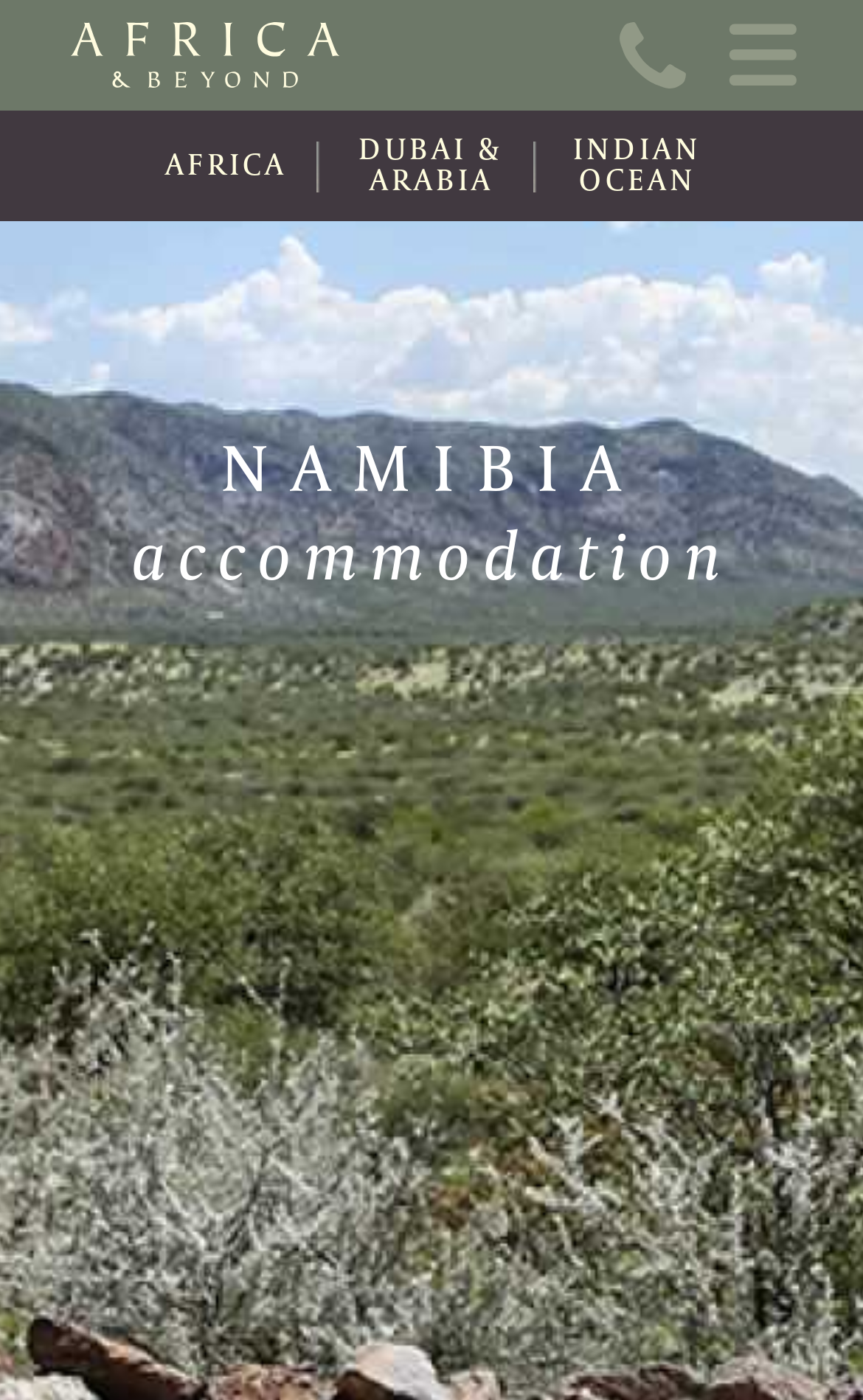Give a short answer using one word or phrase for the question:
What is the second destination mentioned?

DUBAI & ARABIA